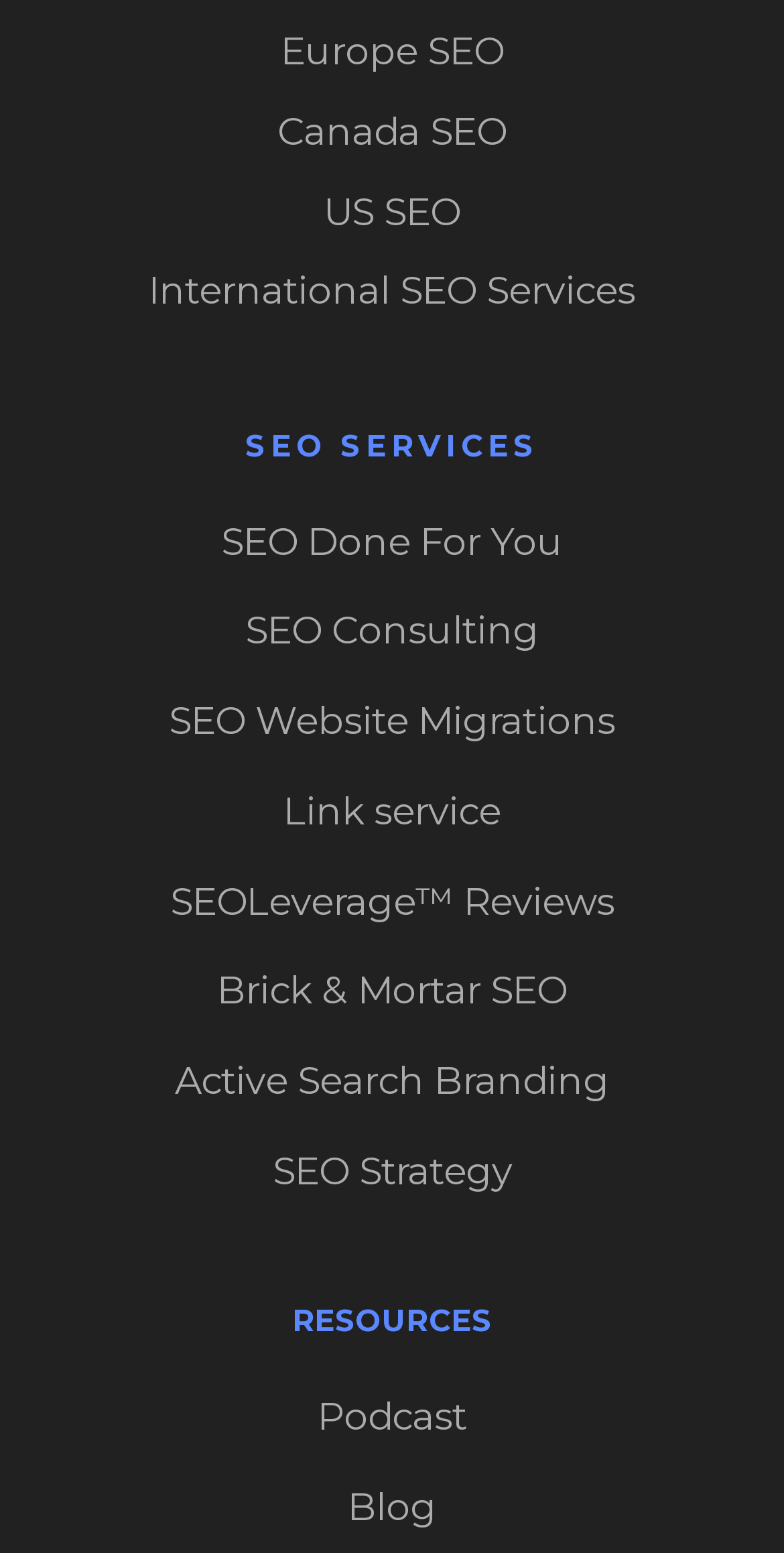What is the main category of services offered?
Please provide a comprehensive answer based on the contents of the image.

Based on the links and text on the webpage, it appears that the main category of services offered is related to Search Engine Optimization (SEO), as evident from the multiple links with 'SEO' in their text.